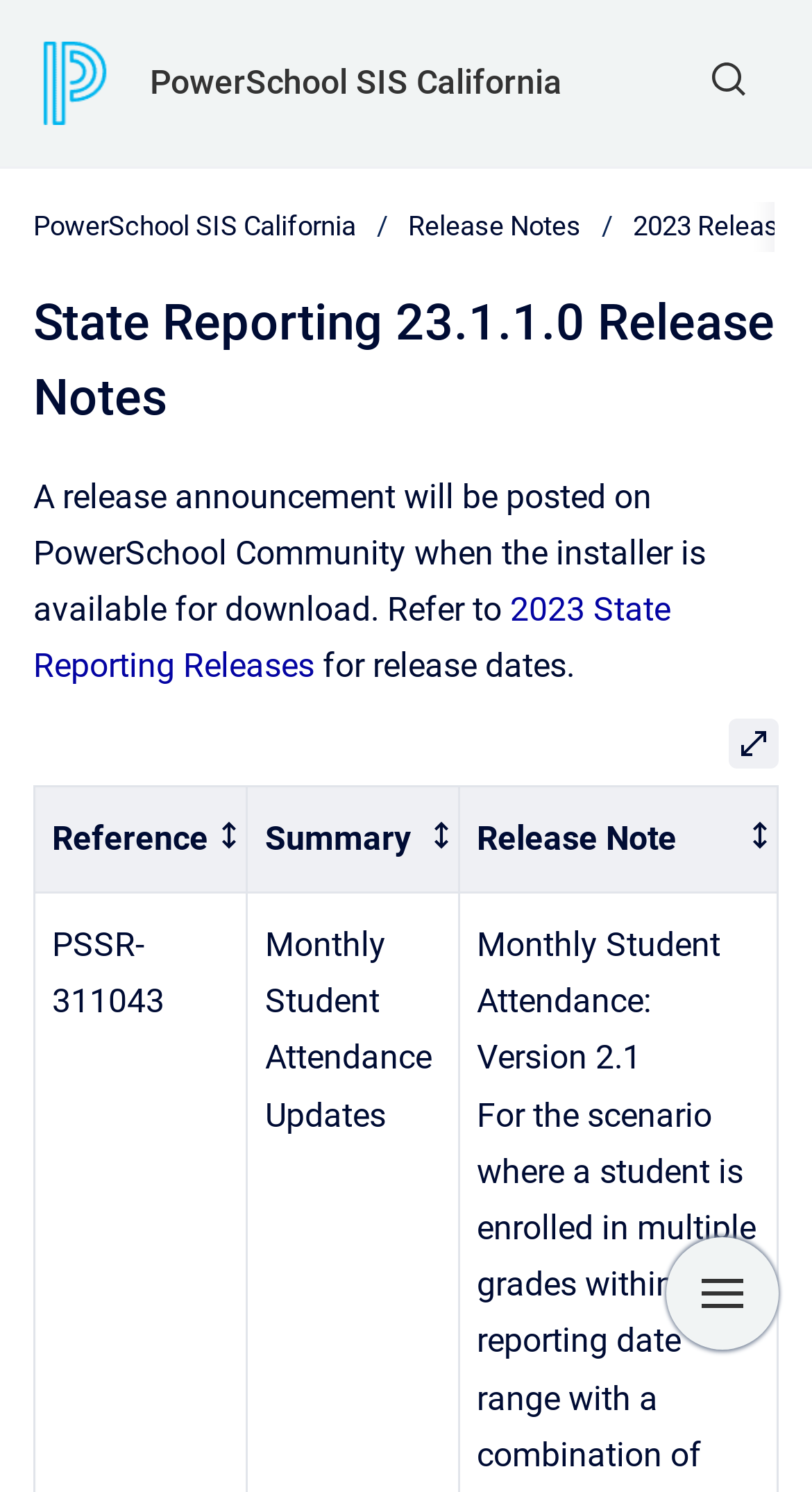Please identify the bounding box coordinates of the element's region that I should click in order to complete the following instruction: "Go to 2023 State Reporting Releases". The bounding box coordinates consist of four float numbers between 0 and 1, i.e., [left, top, right, bottom].

[0.041, 0.395, 0.826, 0.459]